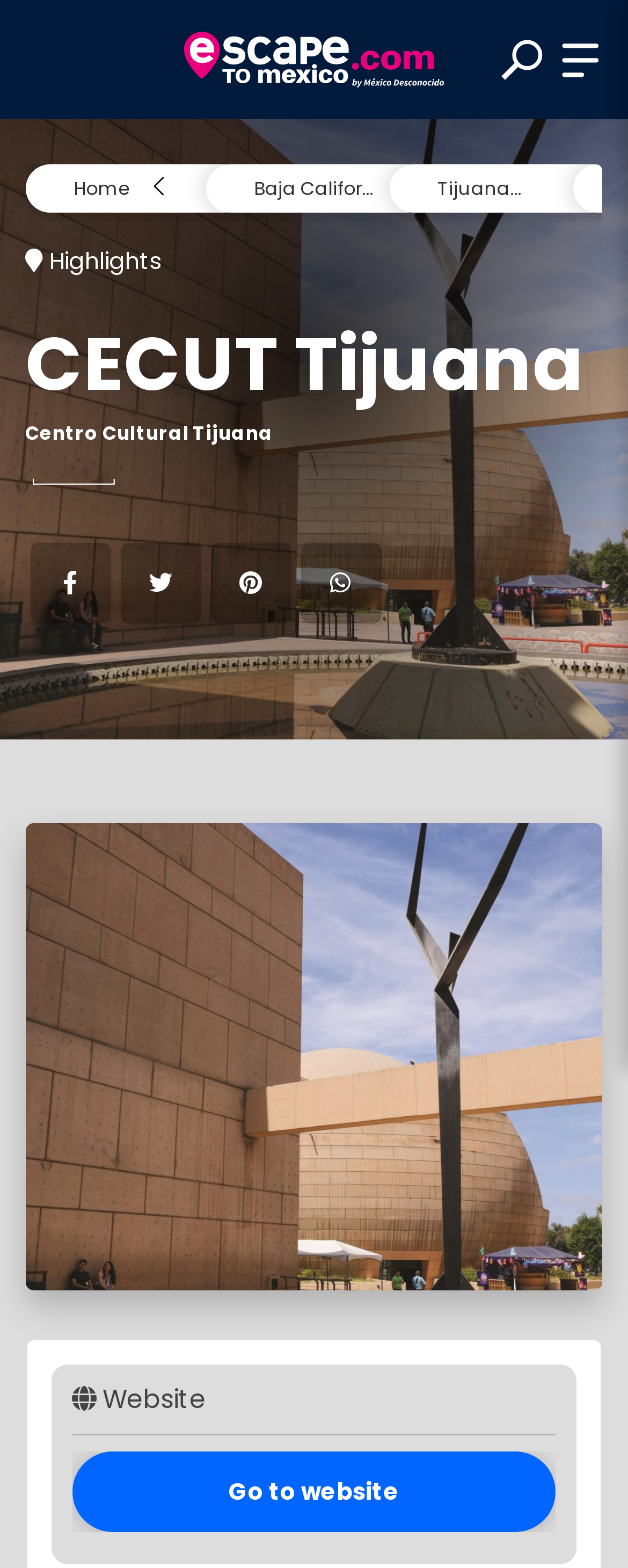Respond to the question below with a single word or phrase:
What is the function of the button with the icon ''?

Unknown